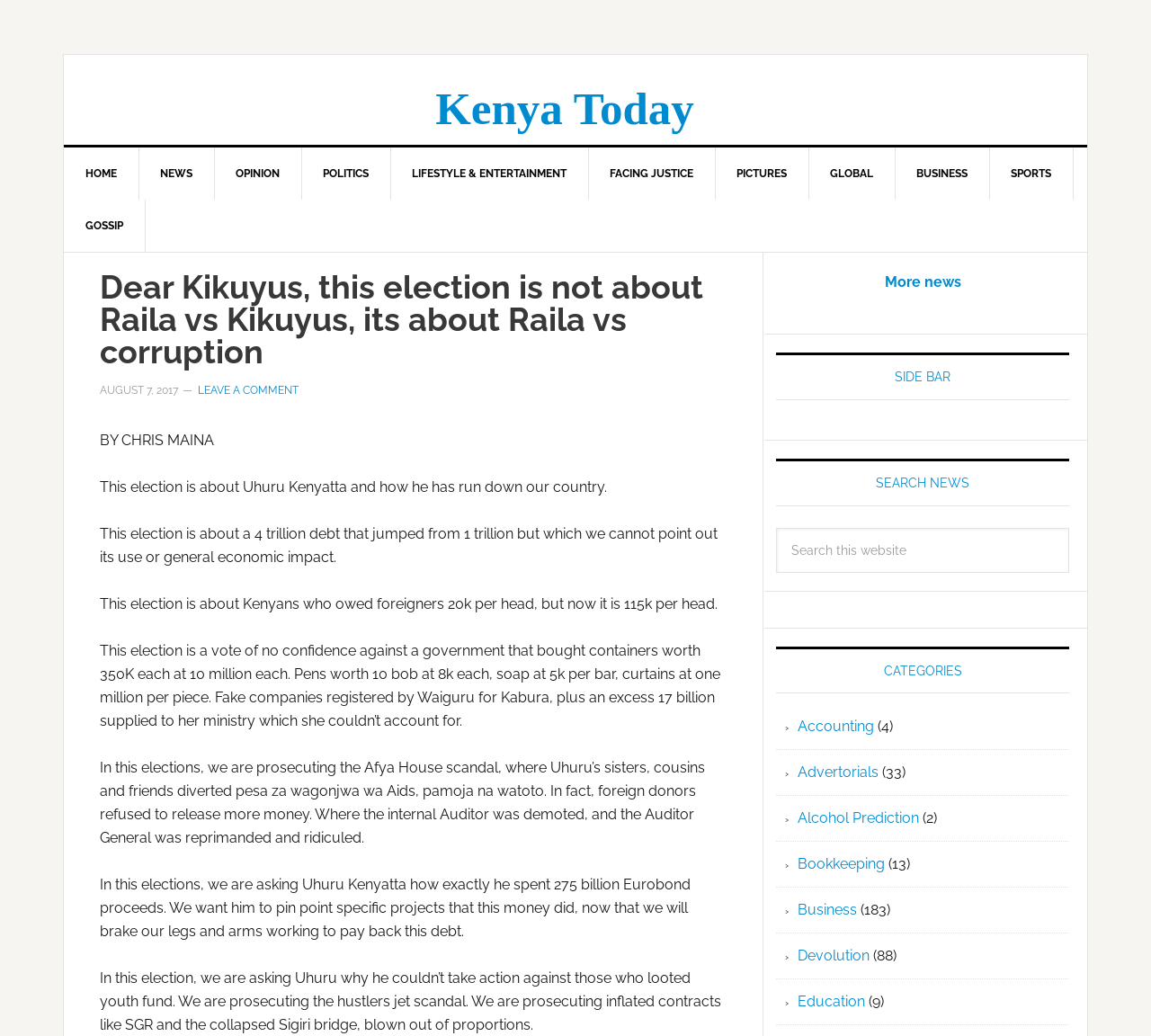Please determine the bounding box coordinates of the element's region to click in order to carry out the following instruction: "Read more news". The coordinates should be four float numbers between 0 and 1, i.e., [left, top, right, bottom].

[0.768, 0.264, 0.835, 0.28]